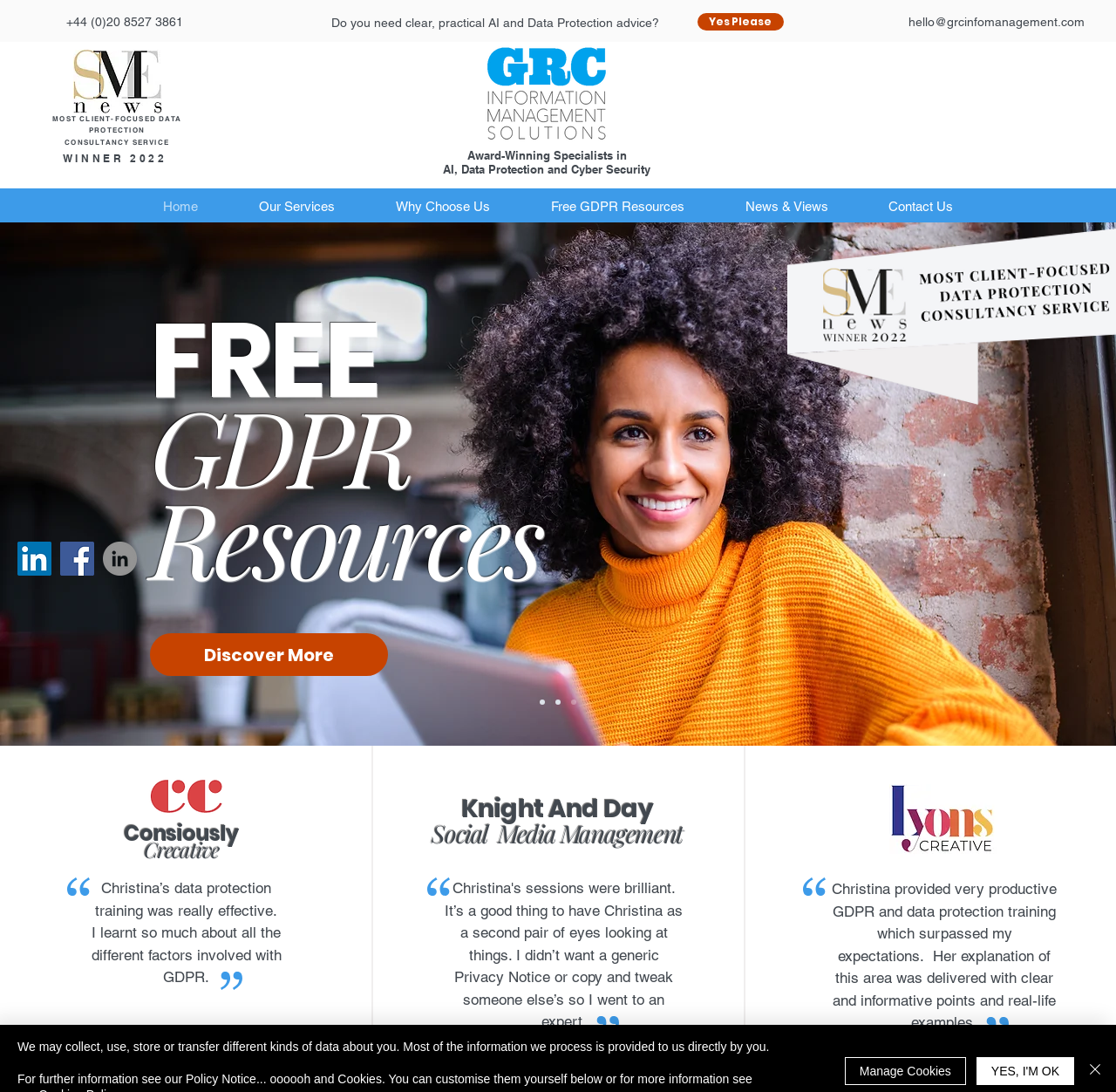What is the award won by GRC Information Management?
Answer the question in a detailed and comprehensive manner.

I found the award information by looking at the top section of the webpage, where I saw a series of static text elements that together form the award title 'MOST CLIENT-FOCUSED DATA PROTECTION CONSULTANCY SERVICE WINNER 2022'.